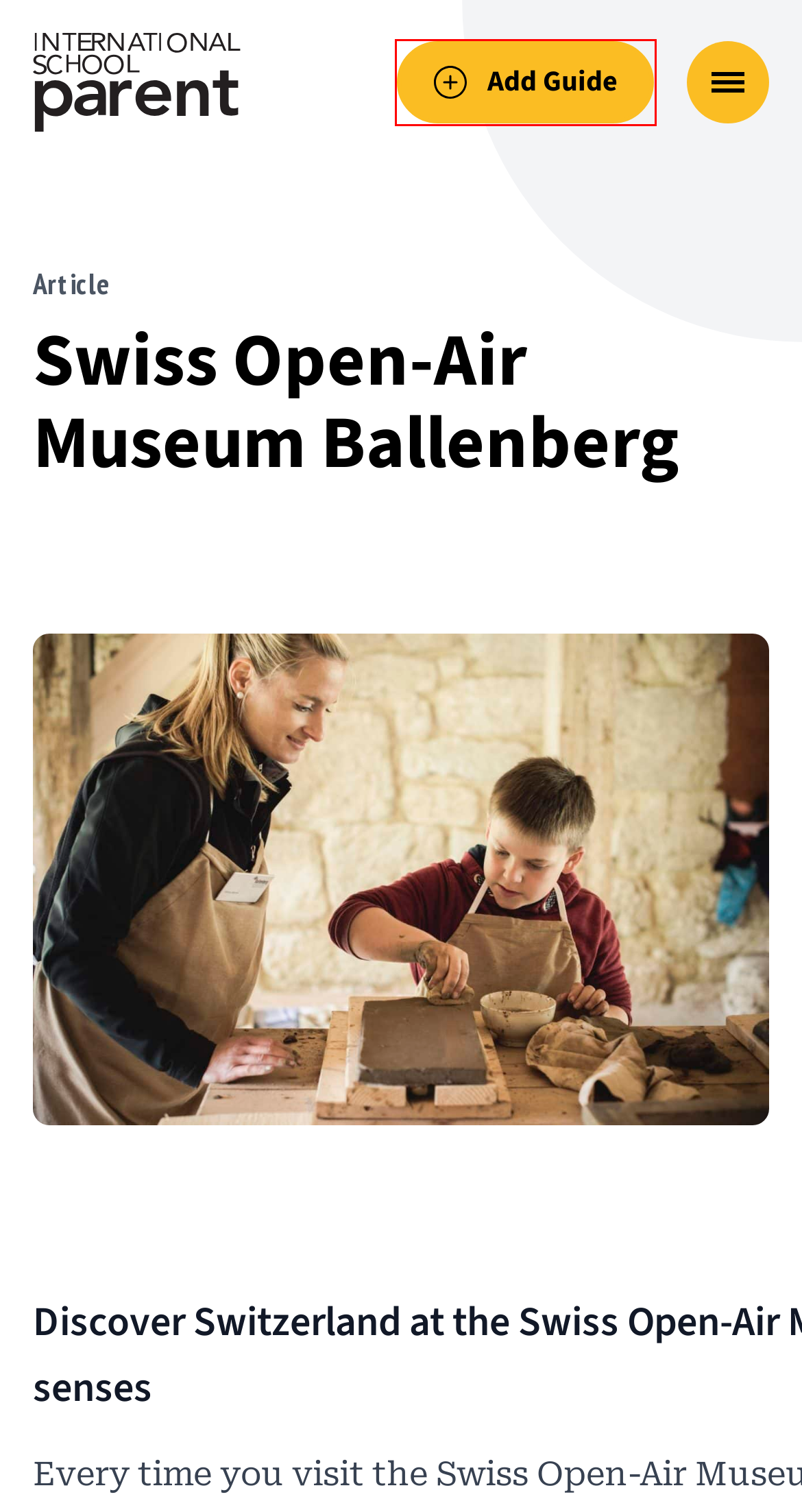Given a screenshot of a webpage featuring a red bounding box, identify the best matching webpage description for the new page after the element within the red box is clicked. Here are the options:
A. Magazine - International School Parent
B. Privacy Policy - International School Parent
C. InternationalSchoolParent.com
D. ✪ Ballenberg, Swiss Open-Air Museum
E. Find the best private & international schools - International School Parent
F. Find the best educational camps & courses - International School Parent
G. Guide Management Dashboard - International School Parent
H. 13 free Magazines from INTERNATIONALSCHOOLPARENT

G